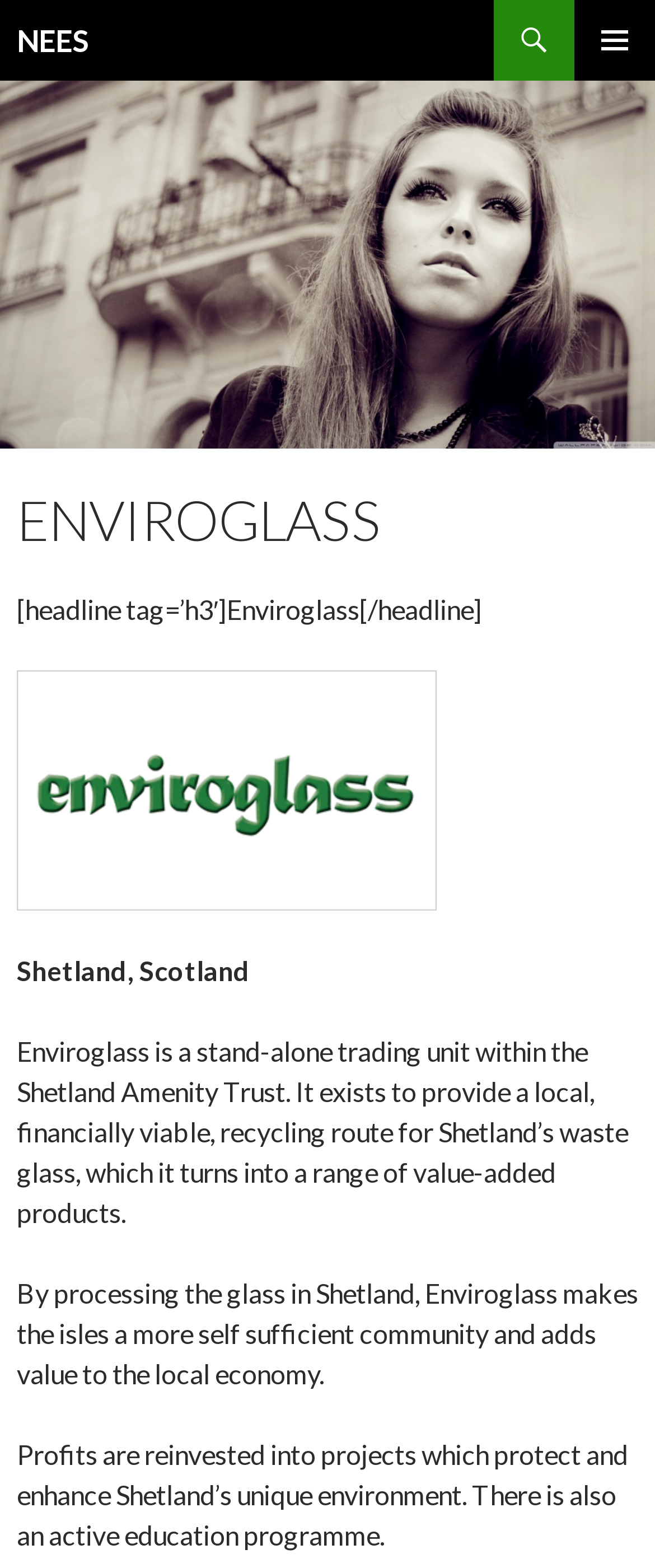Describe all the key features and sections of the webpage thoroughly.

The webpage is about Enviroglass, a local community trust based in Scotland that manufactures paving elements from locally sourced recycled glass. At the top left of the page, there is a heading "NEES" with a link to it. Next to it, on the top right, there is a button labeled "PRIMARY MENU". Below the heading, there is a link "SKIP TO CONTENT" on the top left.

The main content of the page is divided into sections. The first section has a heading "ENVIROGLASS" at the top, followed by a subheading "Enviroglass" in a larger font size. Below the subheading, there is an image of Enviroglass. The image is positioned to the left, taking up about half of the width of the page.

To the right of the image, there is a paragraph of text that describes Enviroglass as a stand-alone trading unit within the Shetland Amenity Trust, which provides a local recycling route for Shetland's waste glass and turns it into value-added products. Below this paragraph, there are two more paragraphs of text that describe the benefits of Enviroglass, including making the community more self-sufficient and adding value to the local economy, as well as reinvesting profits into environmental projects and education programs.

There are a total of 4 paragraphs of text and 1 image on the page, with 2 headings and 2 links. The layout is clean and easy to navigate, with clear headings and concise text.